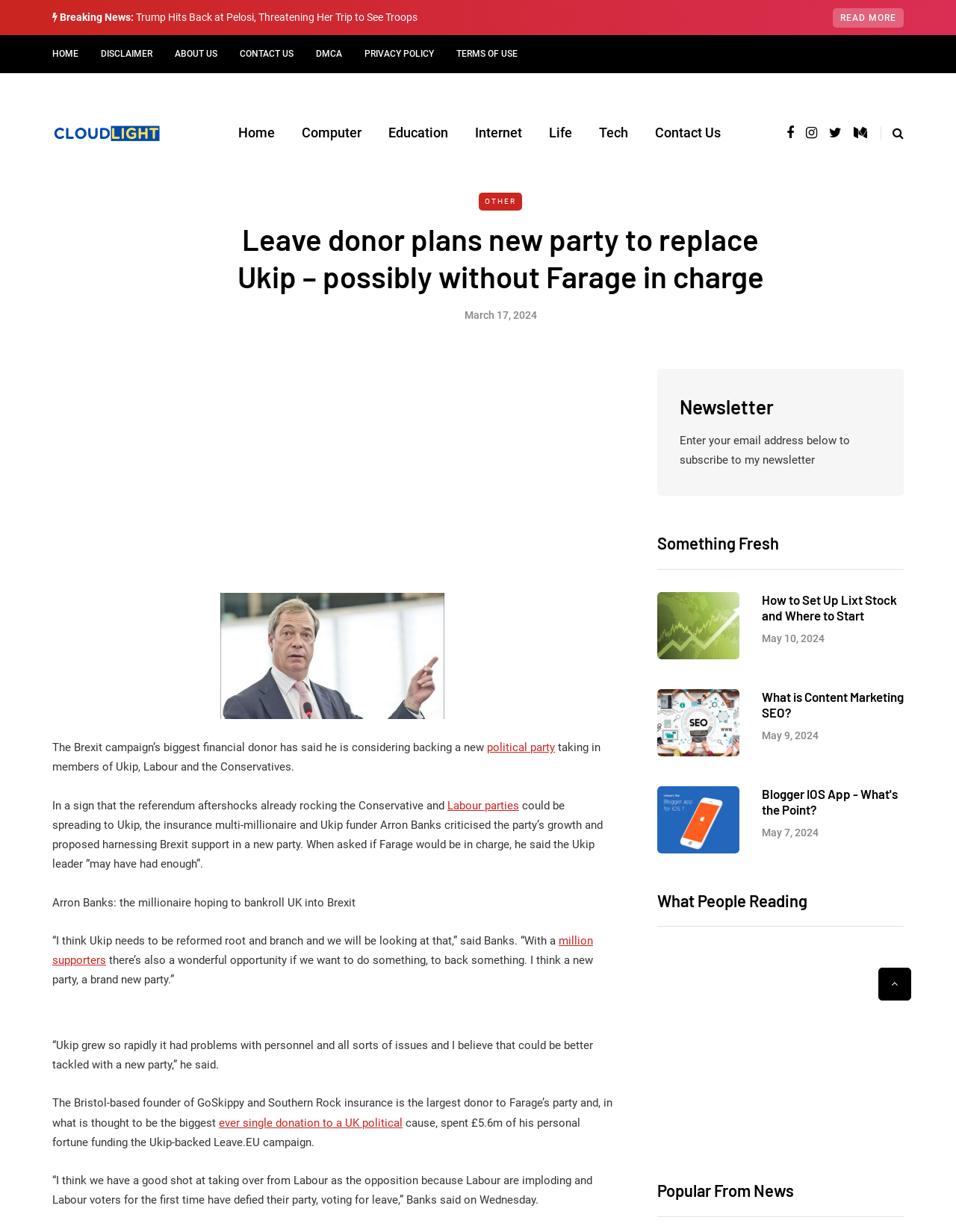Who is the founder of GoSkippy and Southern Rock insurance?
Using the image as a reference, give an elaborate response to the question.

According to the article, Arron Banks is the Bristol-based founder of GoSkippy and Southern Rock insurance, and he is also the largest donor to Farage's party.